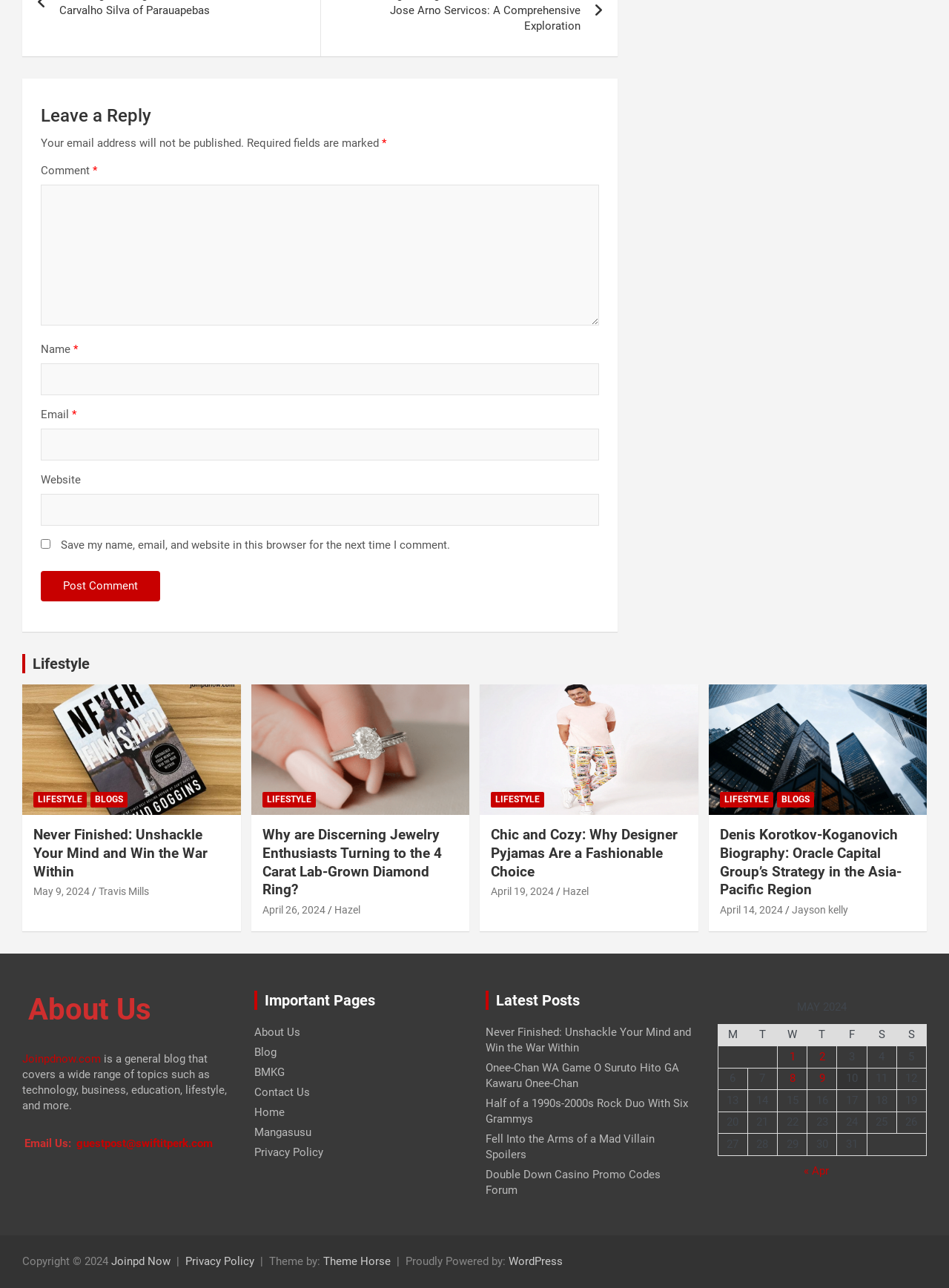Locate the bounding box coordinates of the clickable area to execute the instruction: "Visit the 'Lifestyle' page". Provide the coordinates as four float numbers between 0 and 1, represented as [left, top, right, bottom].

[0.034, 0.508, 0.095, 0.522]